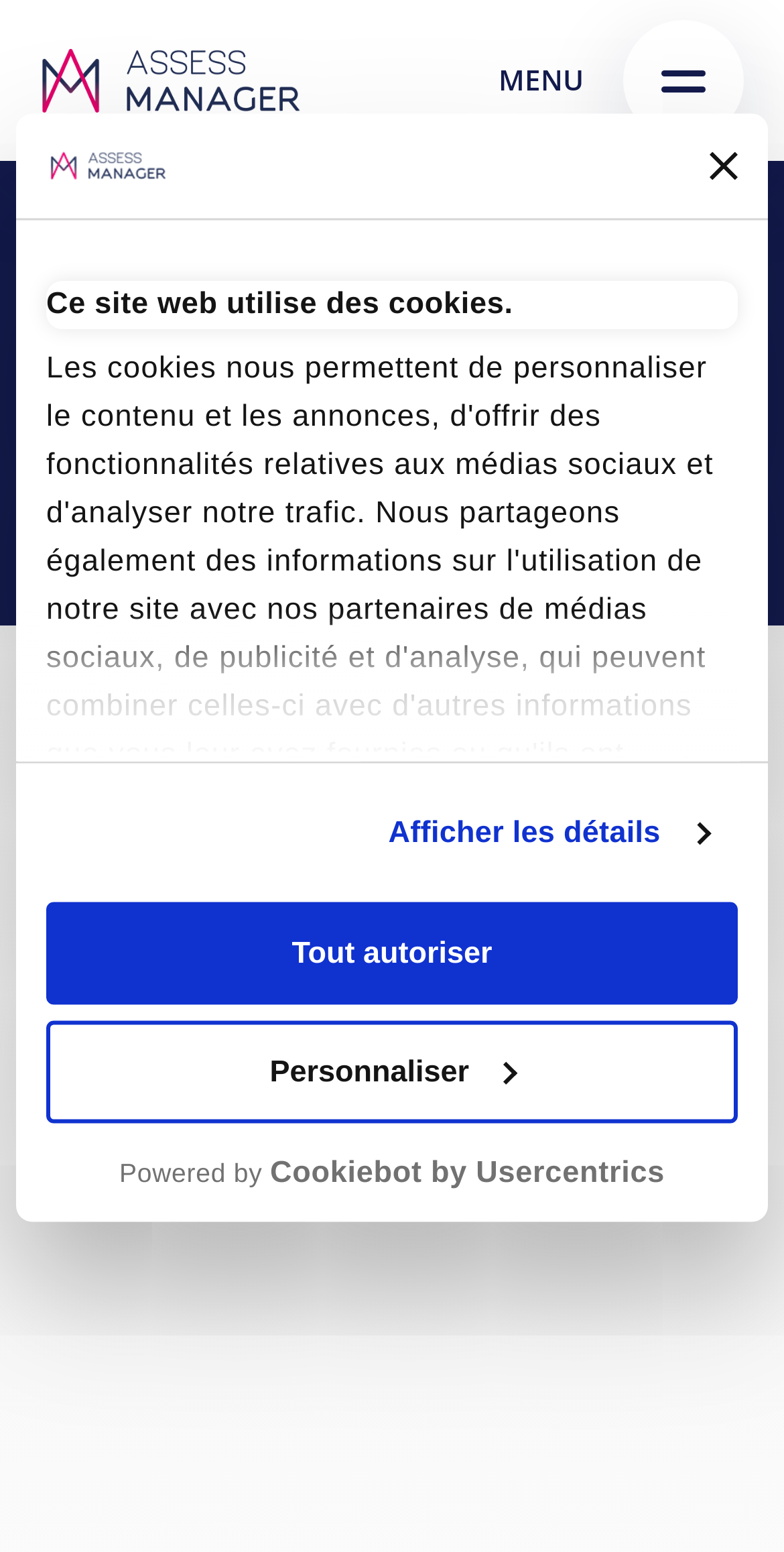Show the bounding box coordinates of the region that should be clicked to follow the instruction: "Open the menu."

[0.795, 0.013, 0.949, 0.091]